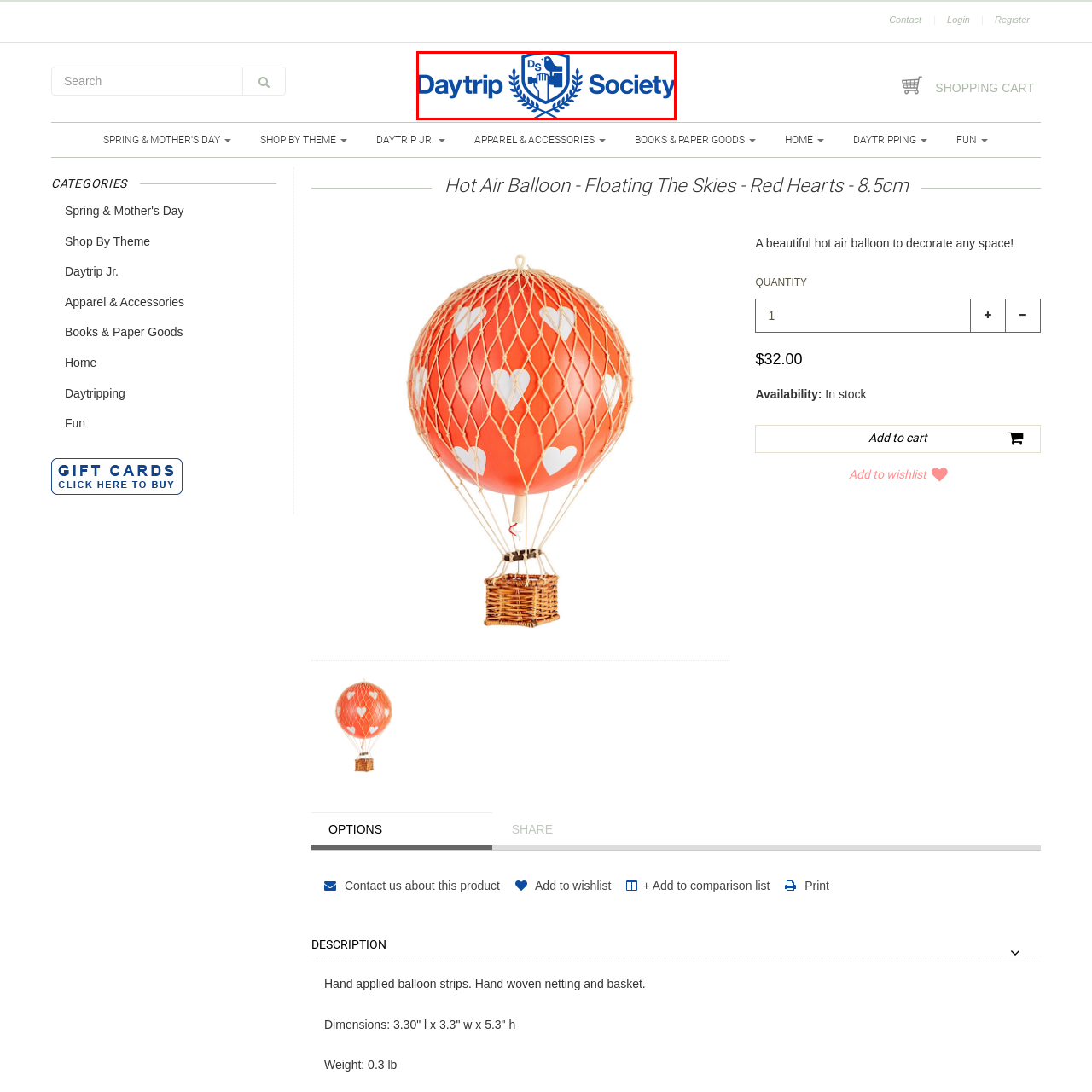What do the decorative elements resemble?
Inspect the image portion within the red bounding box and deliver a detailed answer to the question.

Flanking the shield are decorative elements resembling laurel wreaths, suggesting achievement and community, which implies that the decorative elements are similar to laurel wreaths.